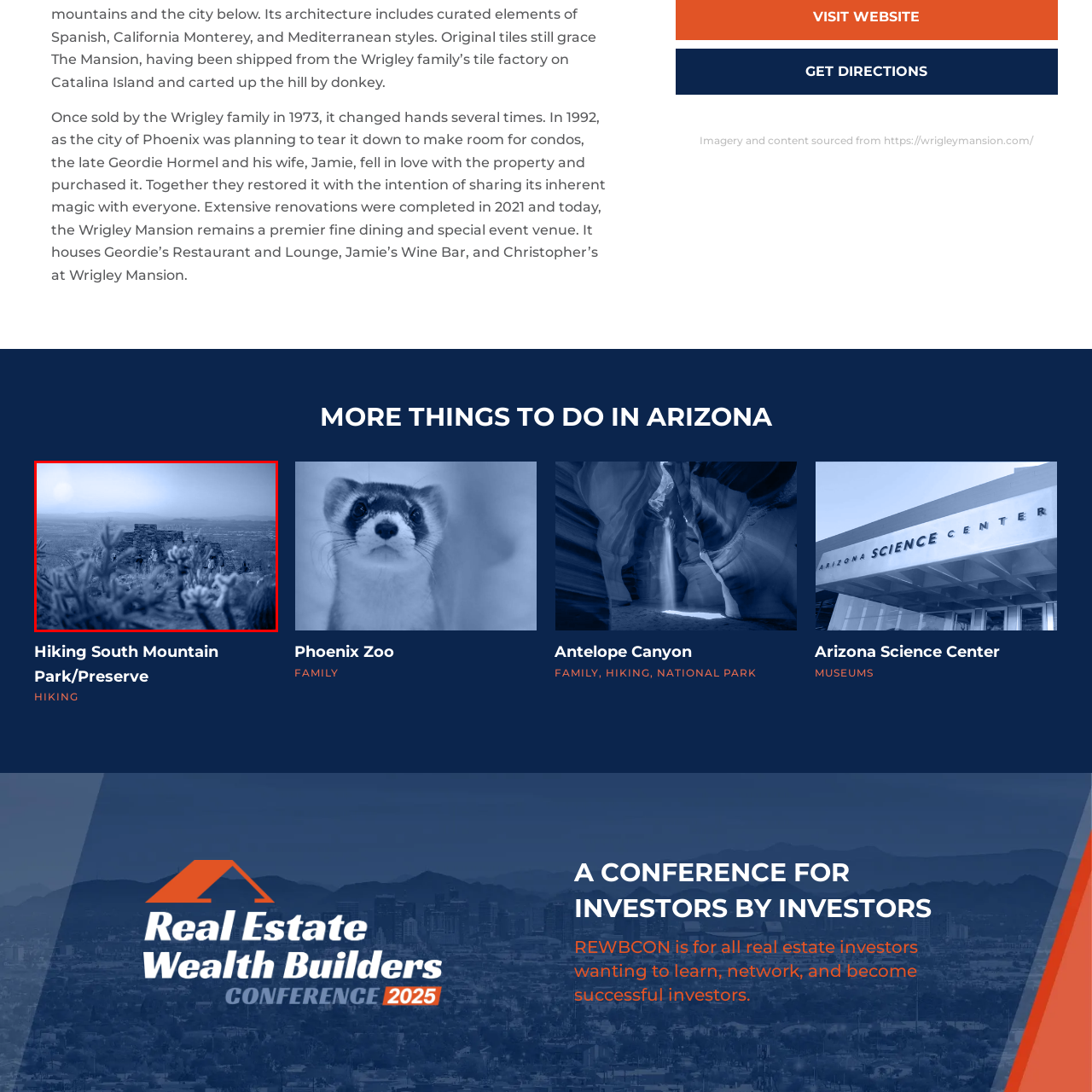What is the purpose of the stone structure in the background?
Look at the image surrounded by the red border and respond with a one-word or short-phrase answer based on your observation.

Historic landmark or viewpoint